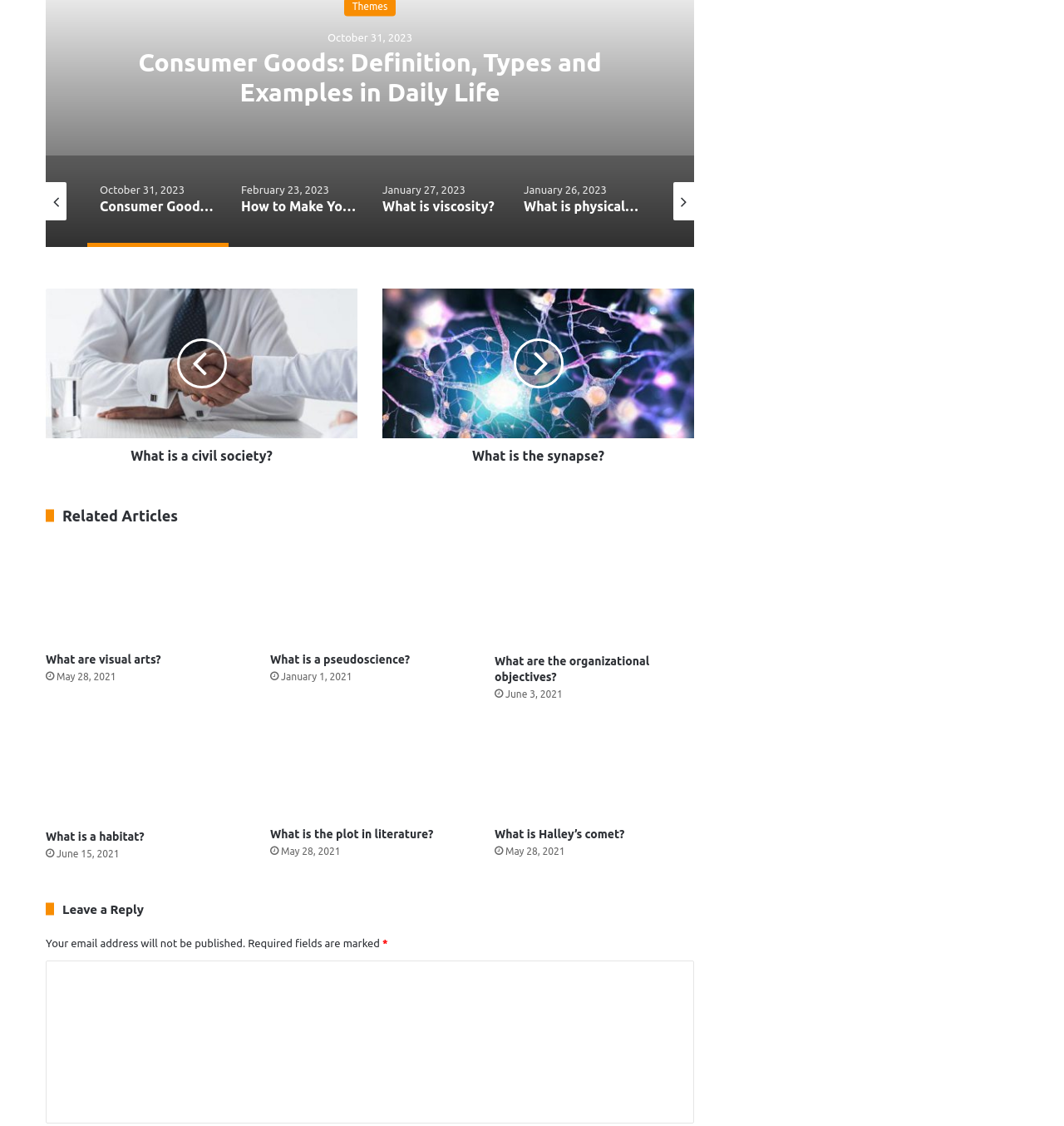Please answer the following question using a single word or phrase: 
What is the topic of the first article?

What is viscosity?